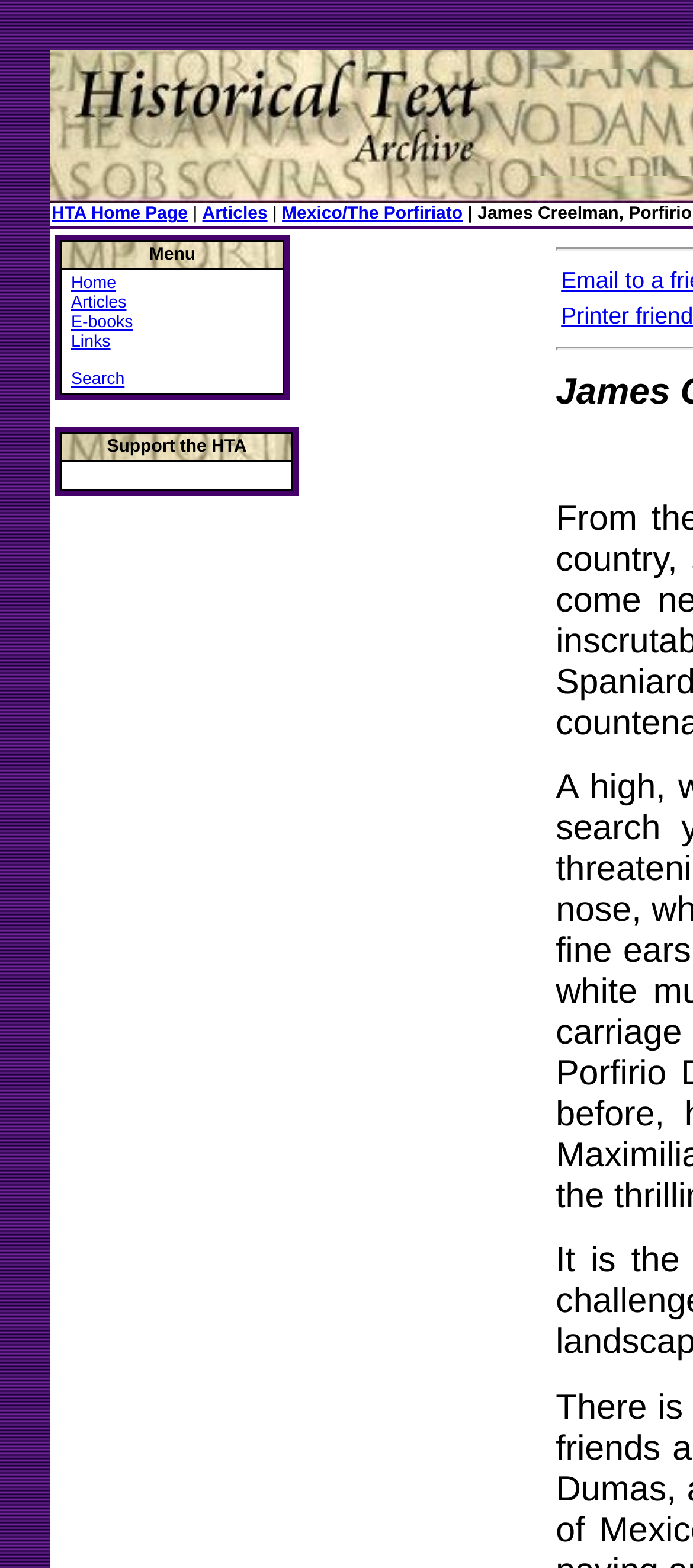Find the bounding box coordinates of the clickable area that will achieve the following instruction: "support the HTA".

[0.087, 0.276, 0.423, 0.295]